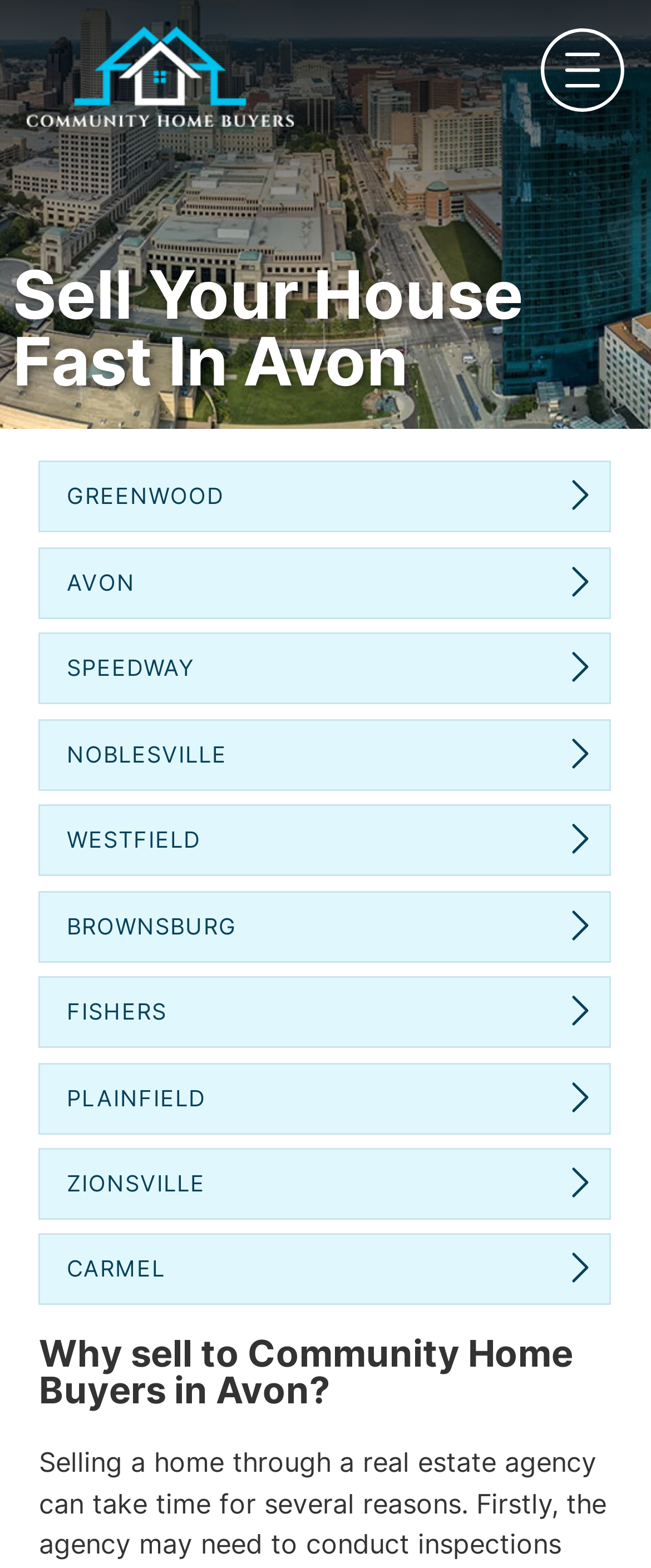How many links are on this webpage? Please answer the question using a single word or phrase based on the image.

15